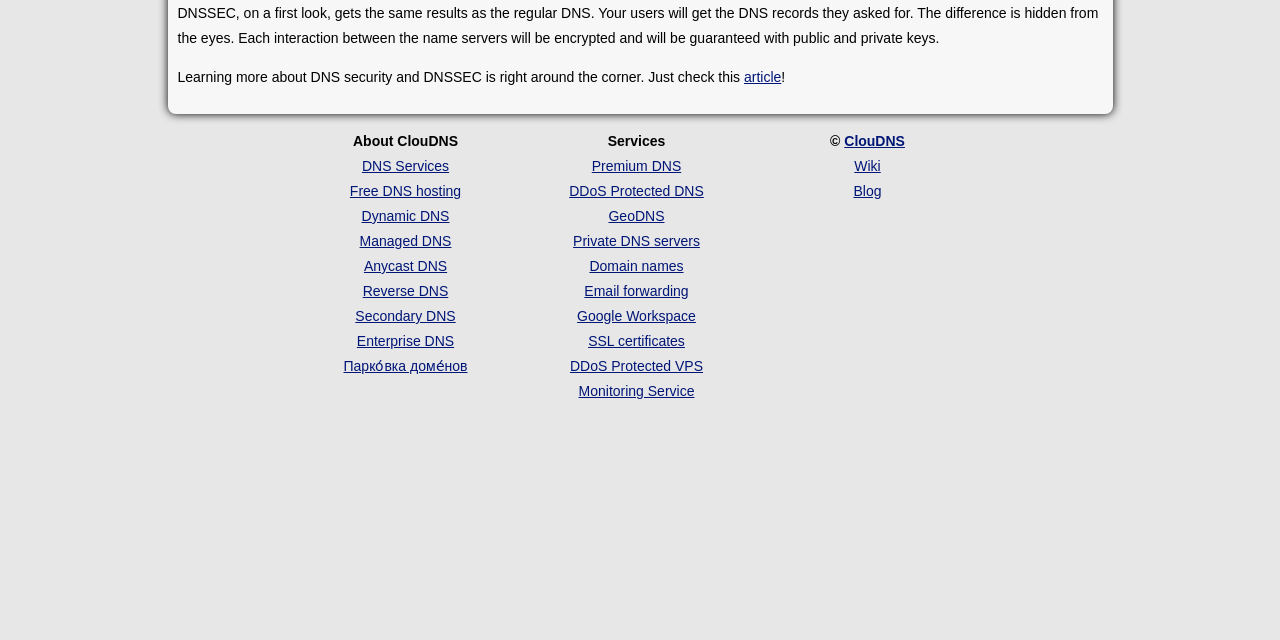Find the bounding box coordinates for the UI element whose description is: "ClouDNS". The coordinates should be four float numbers between 0 and 1, in the format [left, top, right, bottom].

[0.66, 0.208, 0.707, 0.233]